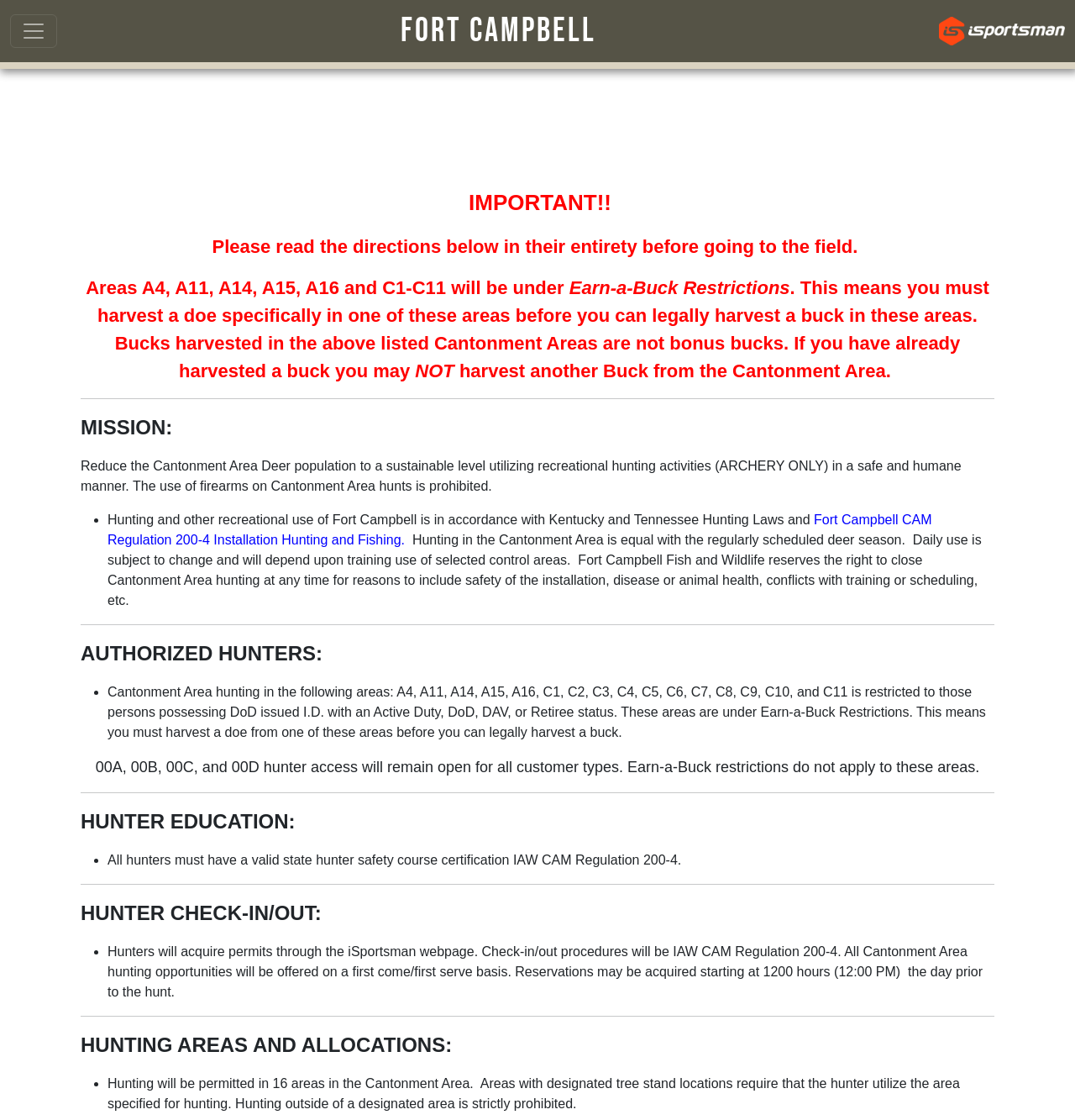Please find the bounding box for the UI element described by: "parent_node: FORT CAMPBELL aria-label="Toggle navigation"".

[0.009, 0.013, 0.053, 0.043]